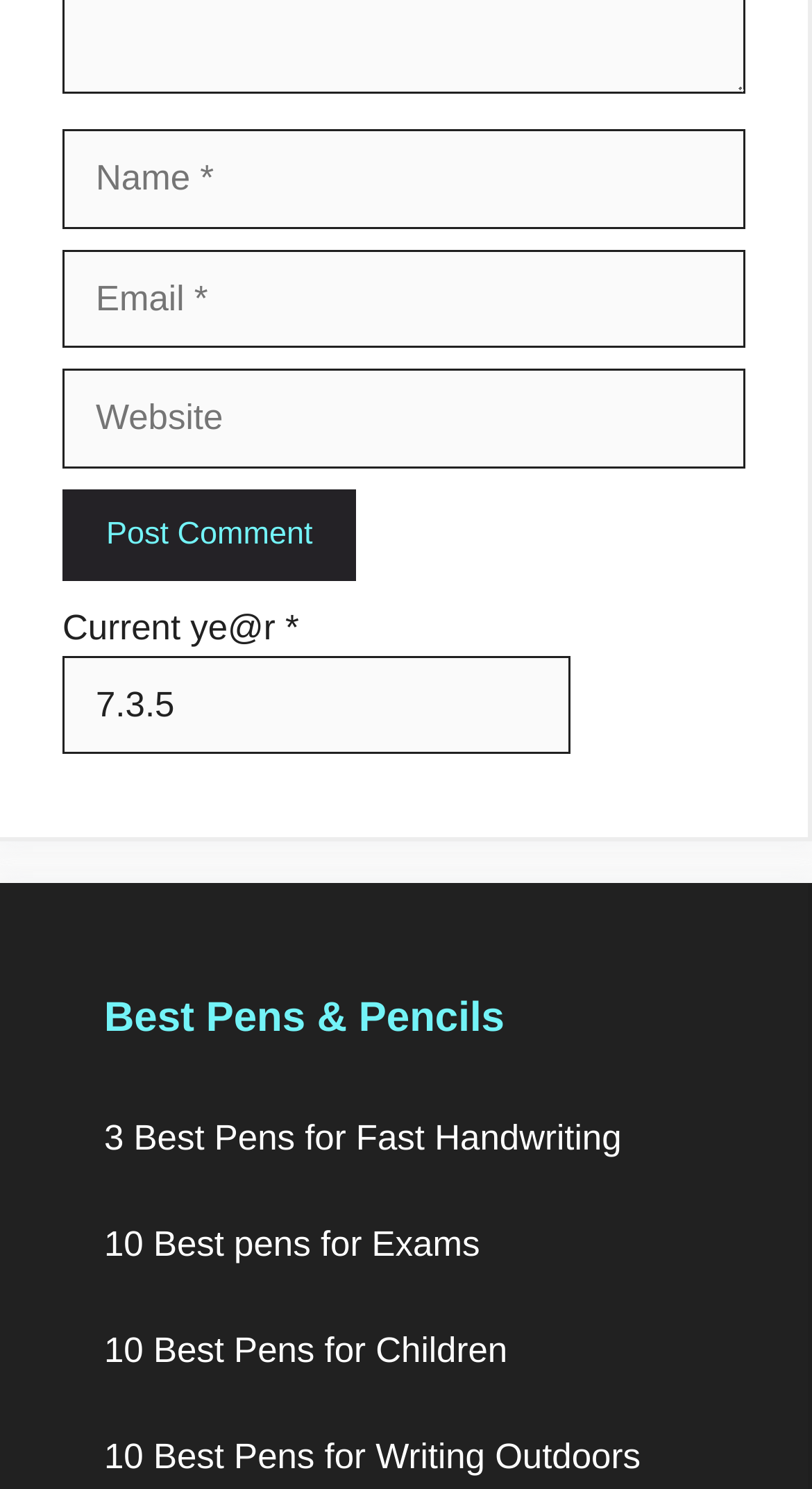Locate the bounding box coordinates of the area that needs to be clicked to fulfill the following instruction: "Type your website URL". The coordinates should be in the format of four float numbers between 0 and 1, namely [left, top, right, bottom].

[0.077, 0.248, 0.918, 0.314]